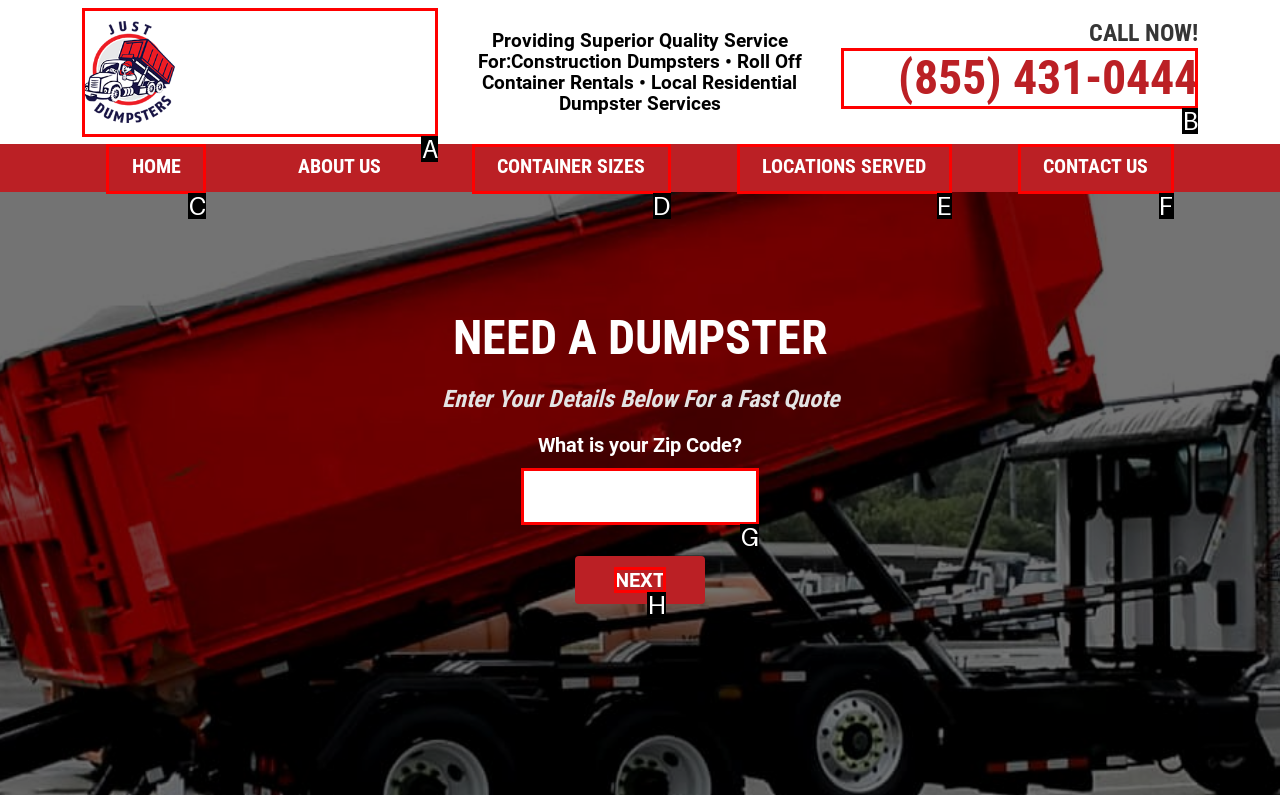Determine the HTML element to click for the instruction: Click the 'NEXT' button.
Answer with the letter corresponding to the correct choice from the provided options.

H